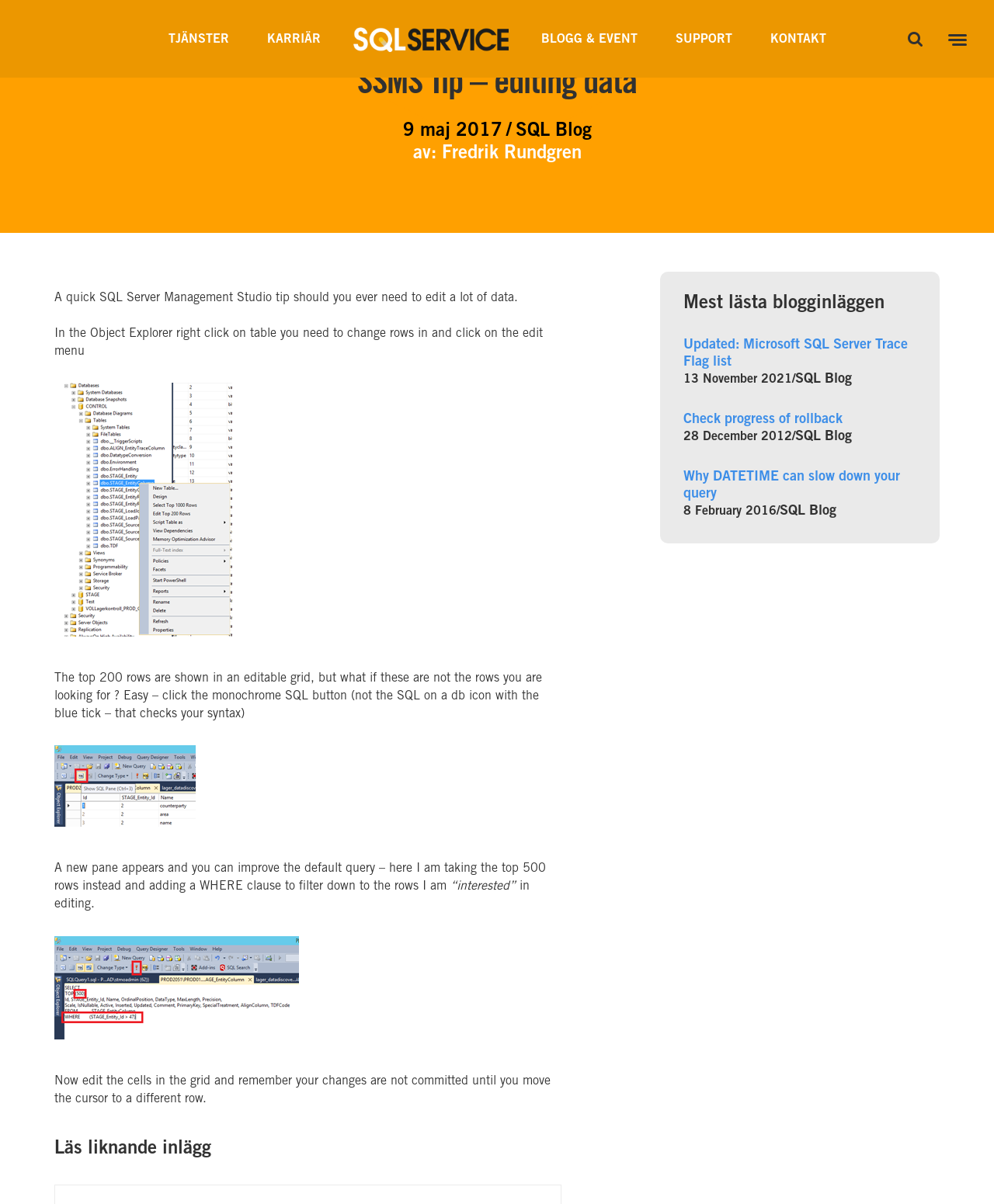Can you extract the primary headline text from the webpage?

SSMS Tip – editing data